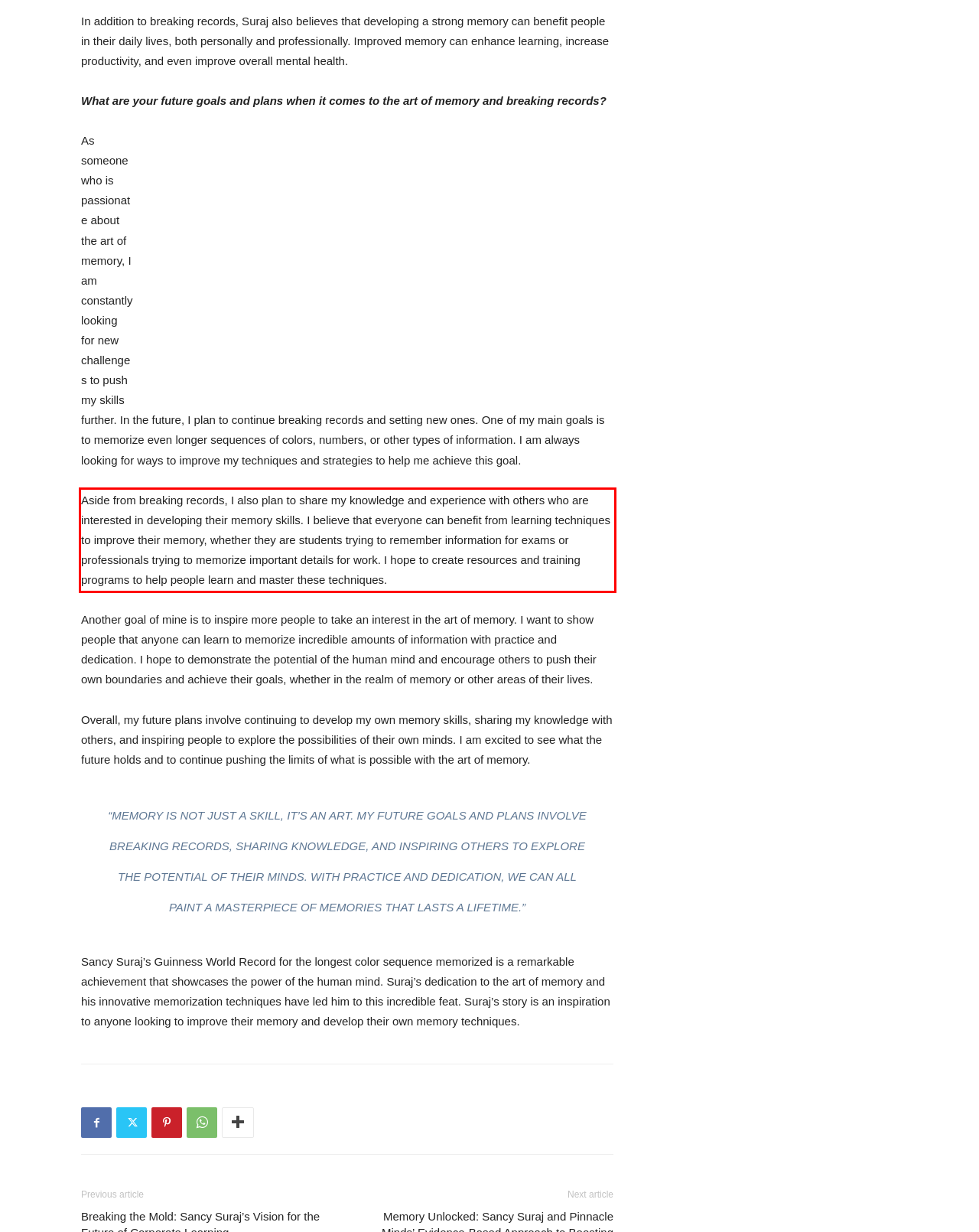Using the provided screenshot of a webpage, recognize and generate the text found within the red rectangle bounding box.

Aside from breaking records, I also plan to share my knowledge and experience with others who are interested in developing their memory skills. I believe that everyone can benefit from learning techniques to improve their memory, whether they are students trying to remember information for exams or professionals trying to memorize important details for work. I hope to create resources and training programs to help people learn and master these techniques.